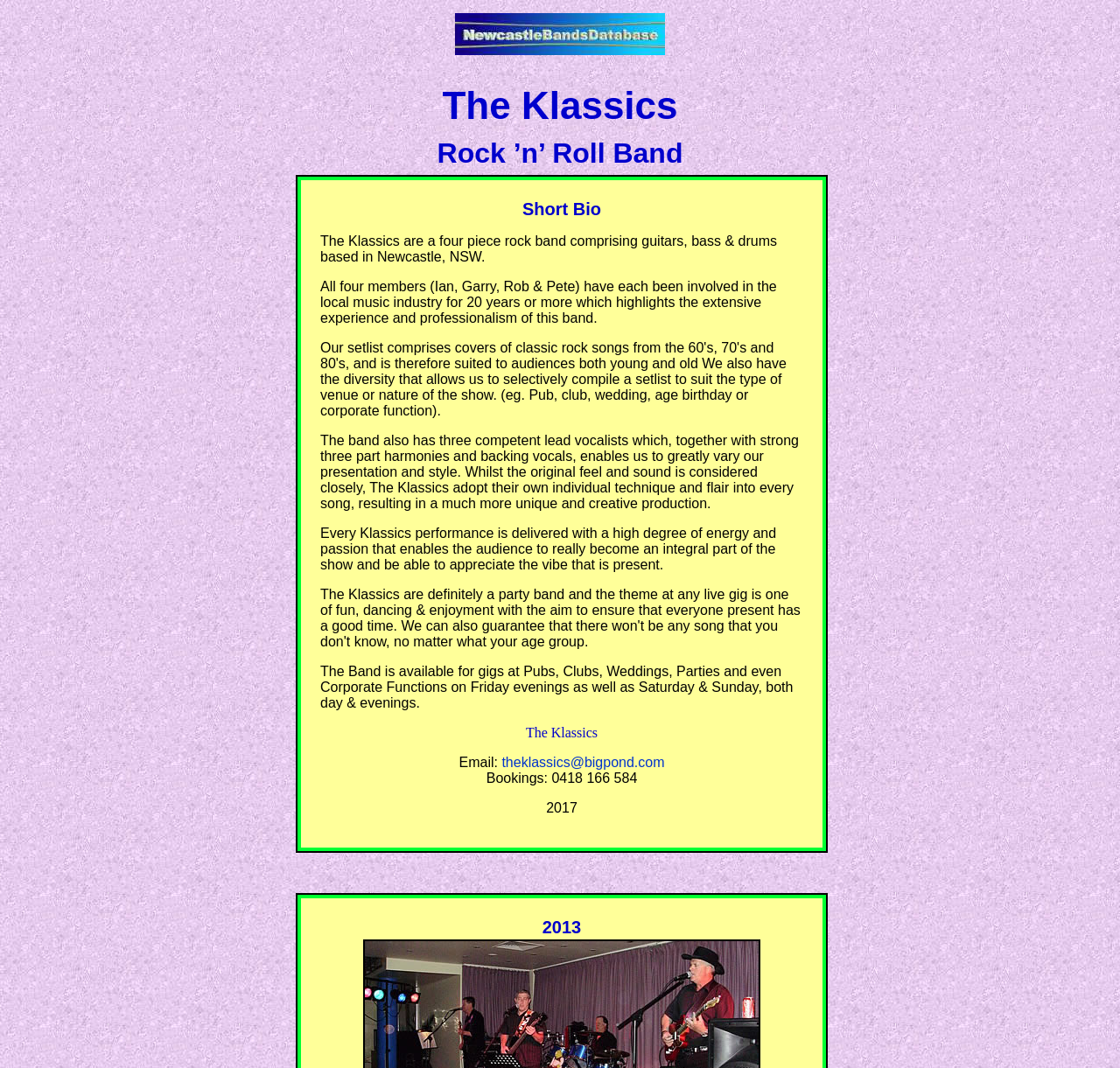How many lead vocalists does the band have?
Look at the image and provide a short answer using one word or a phrase.

Three